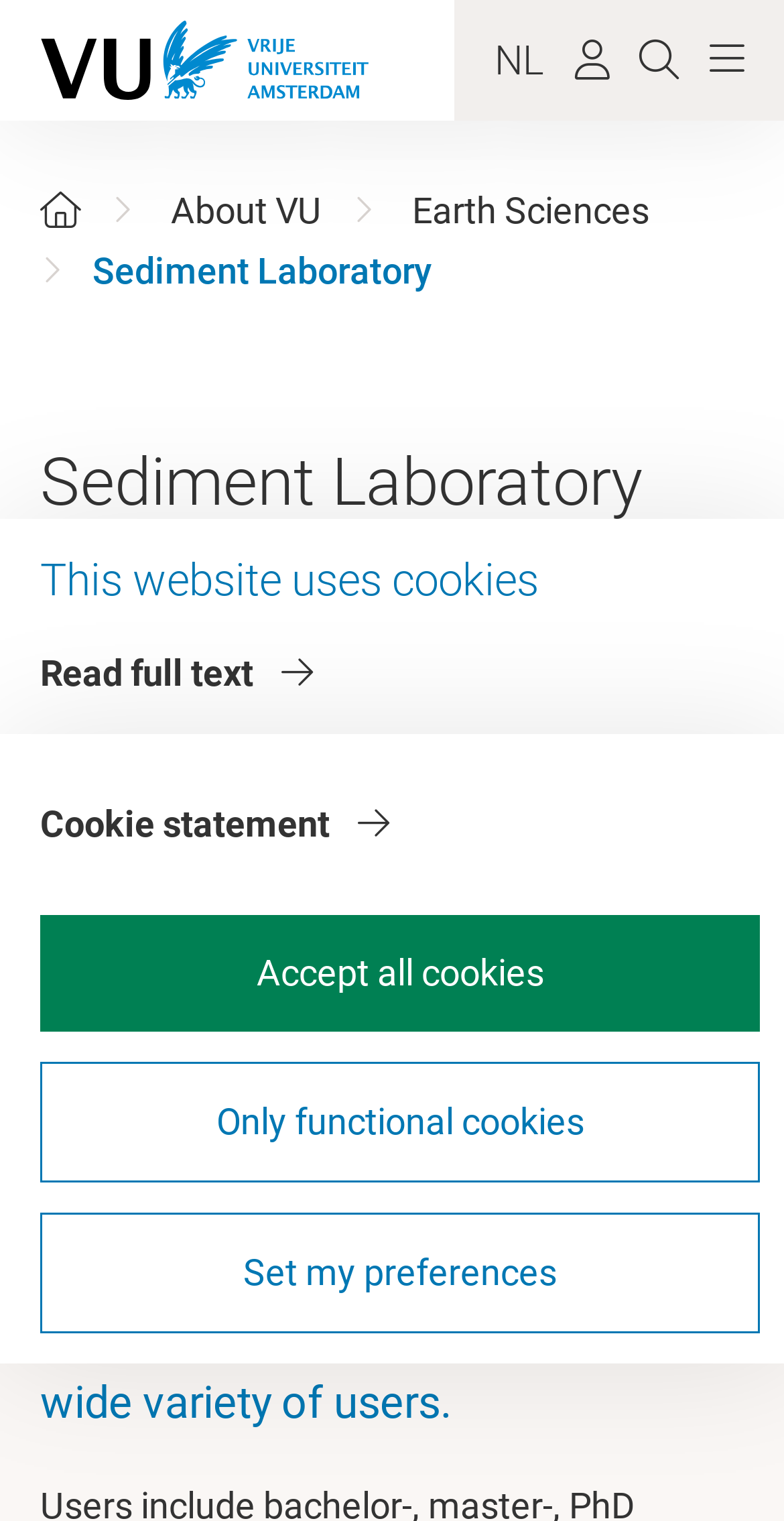Illustrate the webpage with a detailed description.

The webpage is about the Sediment Laboratory at Vrije Universiteit Amsterdam. At the top left, there is a link to the university's homepage, accompanied by an image of the university's logo. Next to it, on the top right, there is a language switch option with the current language set to "NL". 

Below the language switch, there are three list items: "Profile", "Search", and "Menu", aligned horizontally. 

Underneath these list items, there is a navigation breadcrumb section that displays the webpage's hierarchy, starting from "Home" and ending at "Sediment Laboratory". 

The main content of the webpage is headed by a title "Sediment Laboratory" and followed by a brief description of the laboratory's operations, which is divided into two paragraphs. The first paragraph is a brief introduction, and the second paragraph provides more details about the laboratory's services.

On the right side of the main content, there is a section about cookies, which includes a brief statement, a link to read the full text, and three buttons to manage cookie preferences. There is also a link to the cookie statement below the buttons.